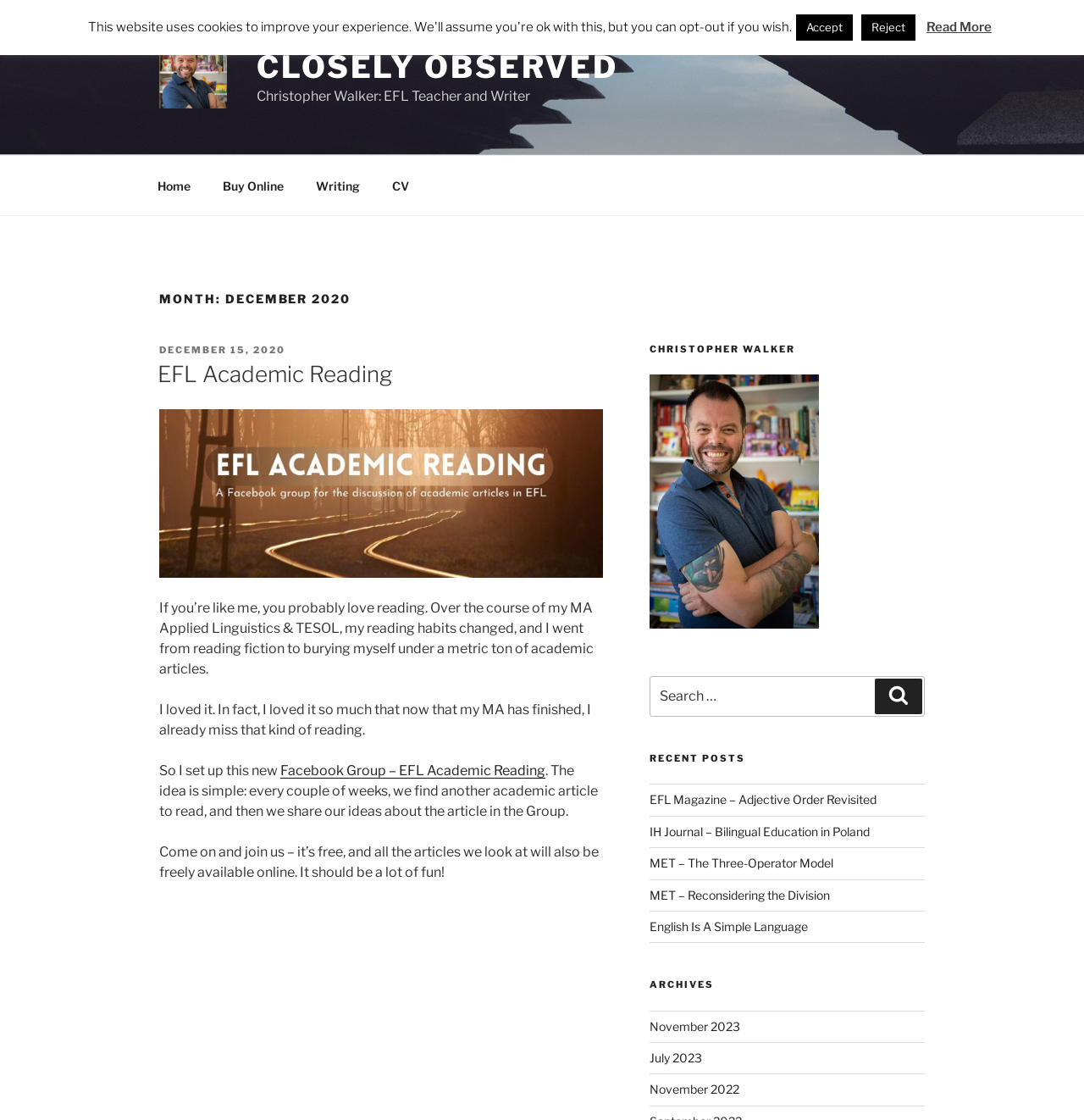What is the name of the author of the recent post 'EFL Magazine – Adjective Order Revisited'?
Provide an in-depth and detailed explanation in response to the question.

The answer can be inferred from the context of the webpage. The recent posts section is located on the right side of the webpage, and the author of the blog is Christopher Walker, as mentioned in the static text element 'Christopher Walker: EFL Teacher and Writer' at the top of the webpage.